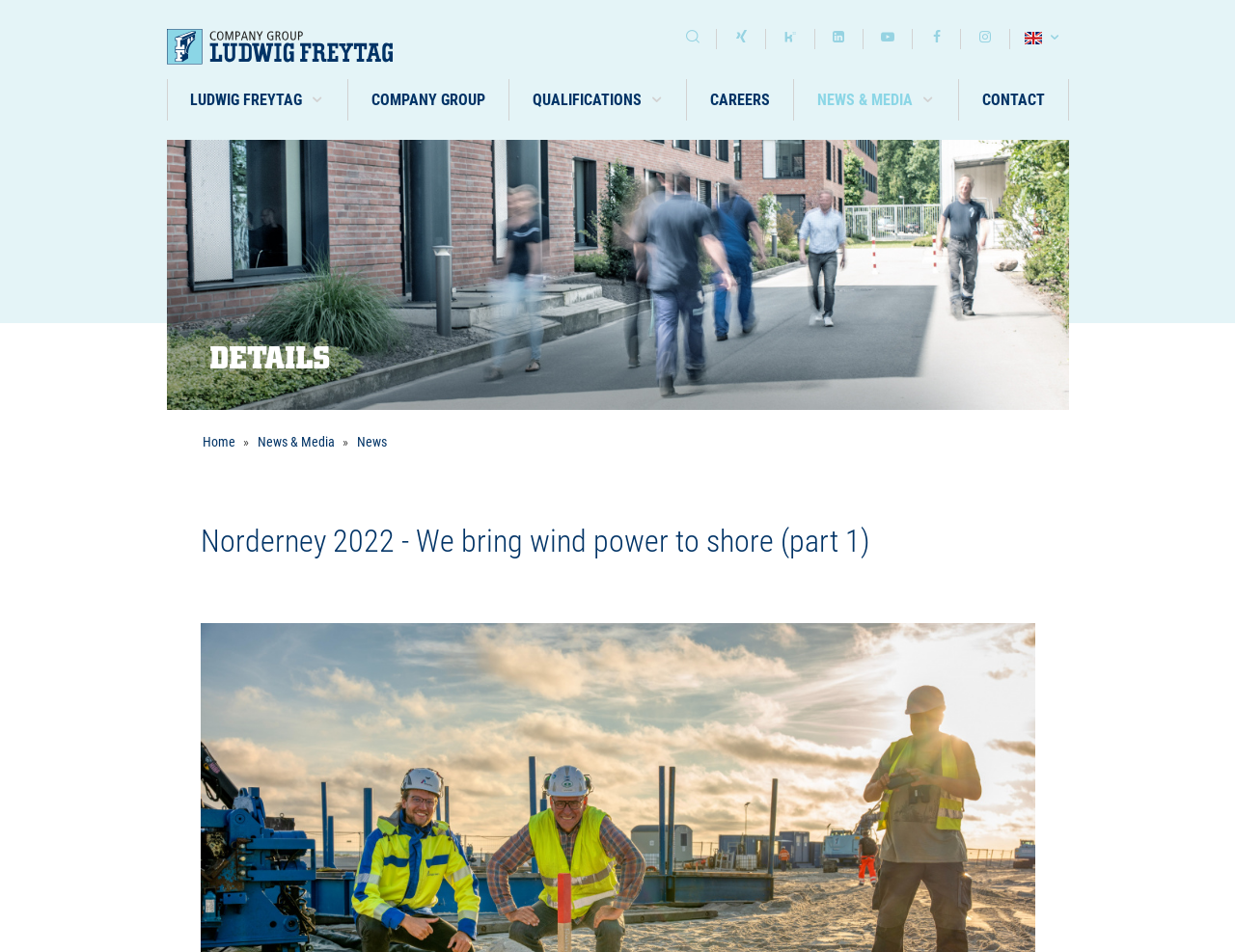Answer the following in one word or a short phrase: 
What is the company name?

LUDWIG FREYTAG